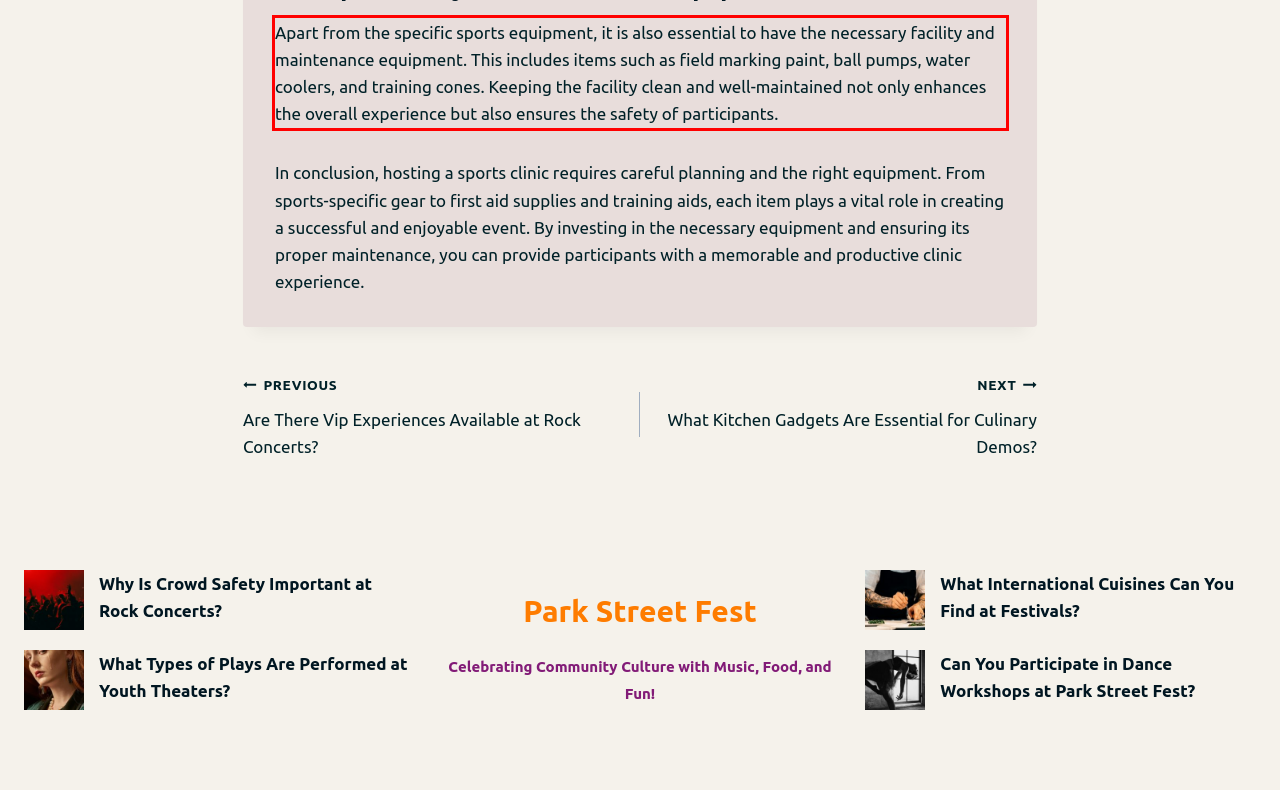Please examine the webpage screenshot containing a red bounding box and use OCR to recognize and output the text inside the red bounding box.

Apart from the specific sports equipment, it is also essential to have the necessary facility and maintenance equipment. This includes items such as field marking paint, ball pumps, water coolers, and training cones. Keeping the facility clean and well-maintained not only enhances the overall experience but also ensures the safety of participants.